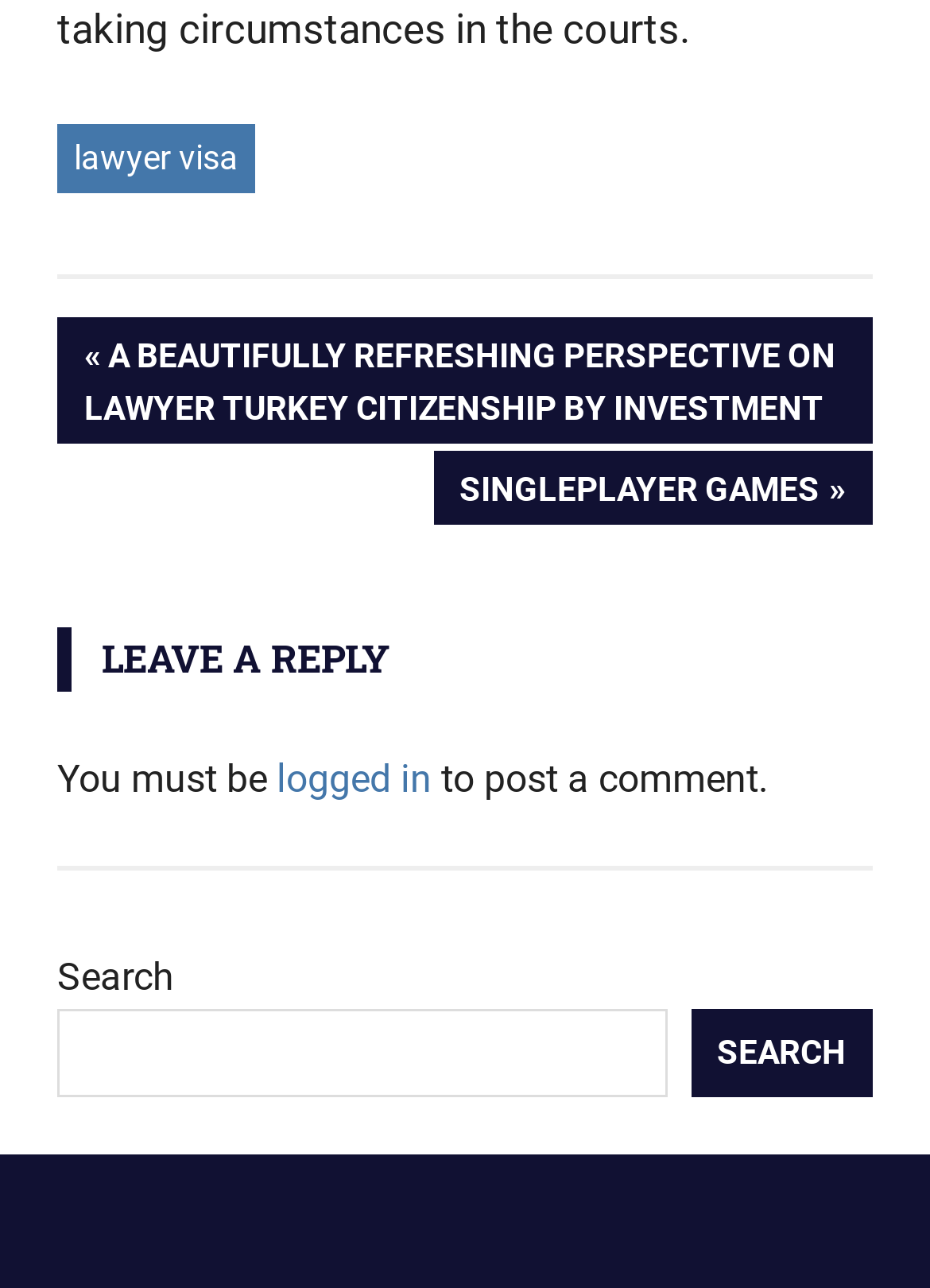What is required to post a comment? Analyze the screenshot and reply with just one word or a short phrase.

To be logged in